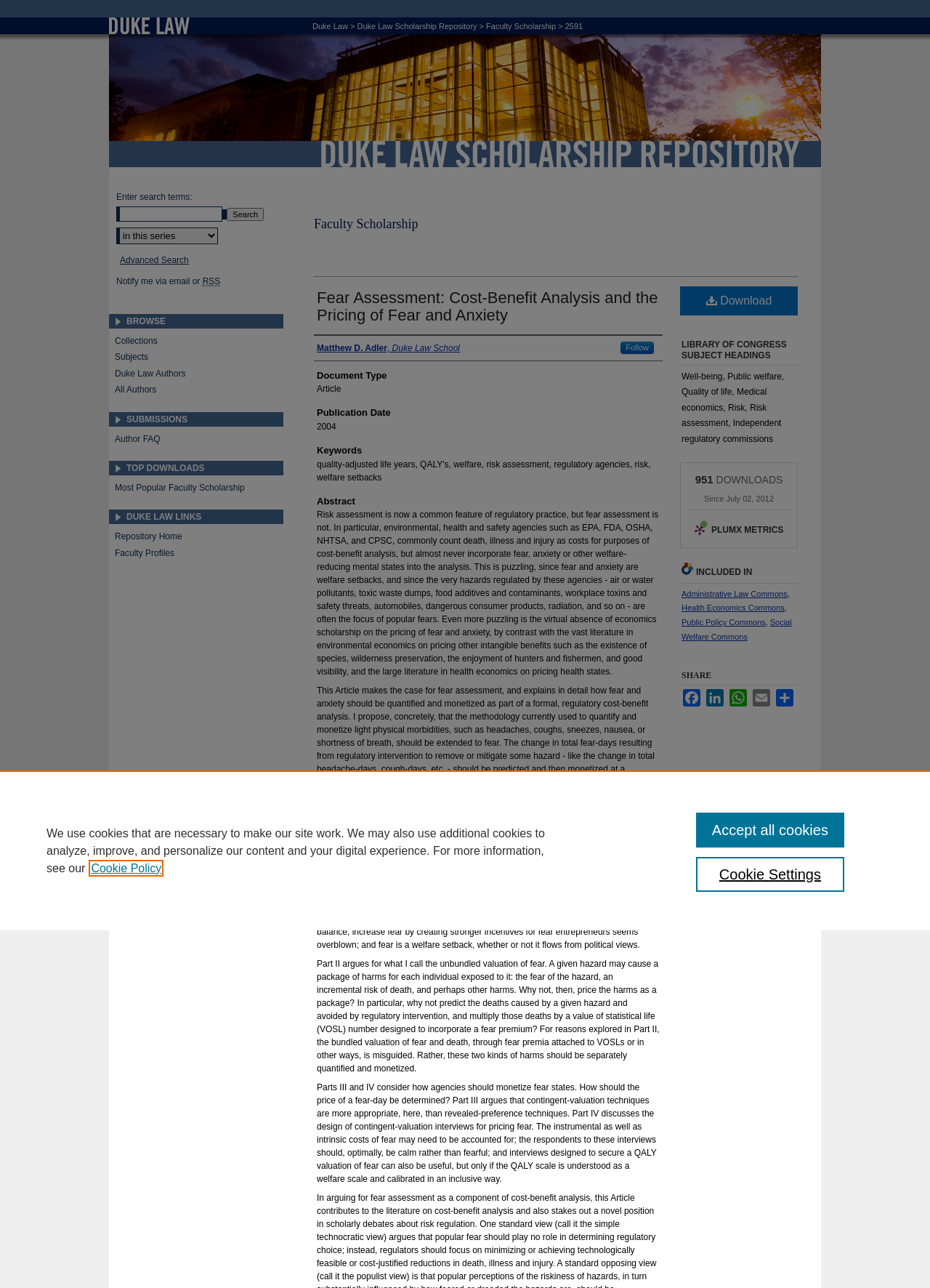Please provide a comprehensive response to the question based on the details in the image: How many downloads has this article had since July 02, 2012?

I found the answer by looking at the 'DOWNLOADS' section, which is a heading on the webpage. Under this section, I found the static text '951', which indicates that this article has had 951 downloads since July 02, 2012.